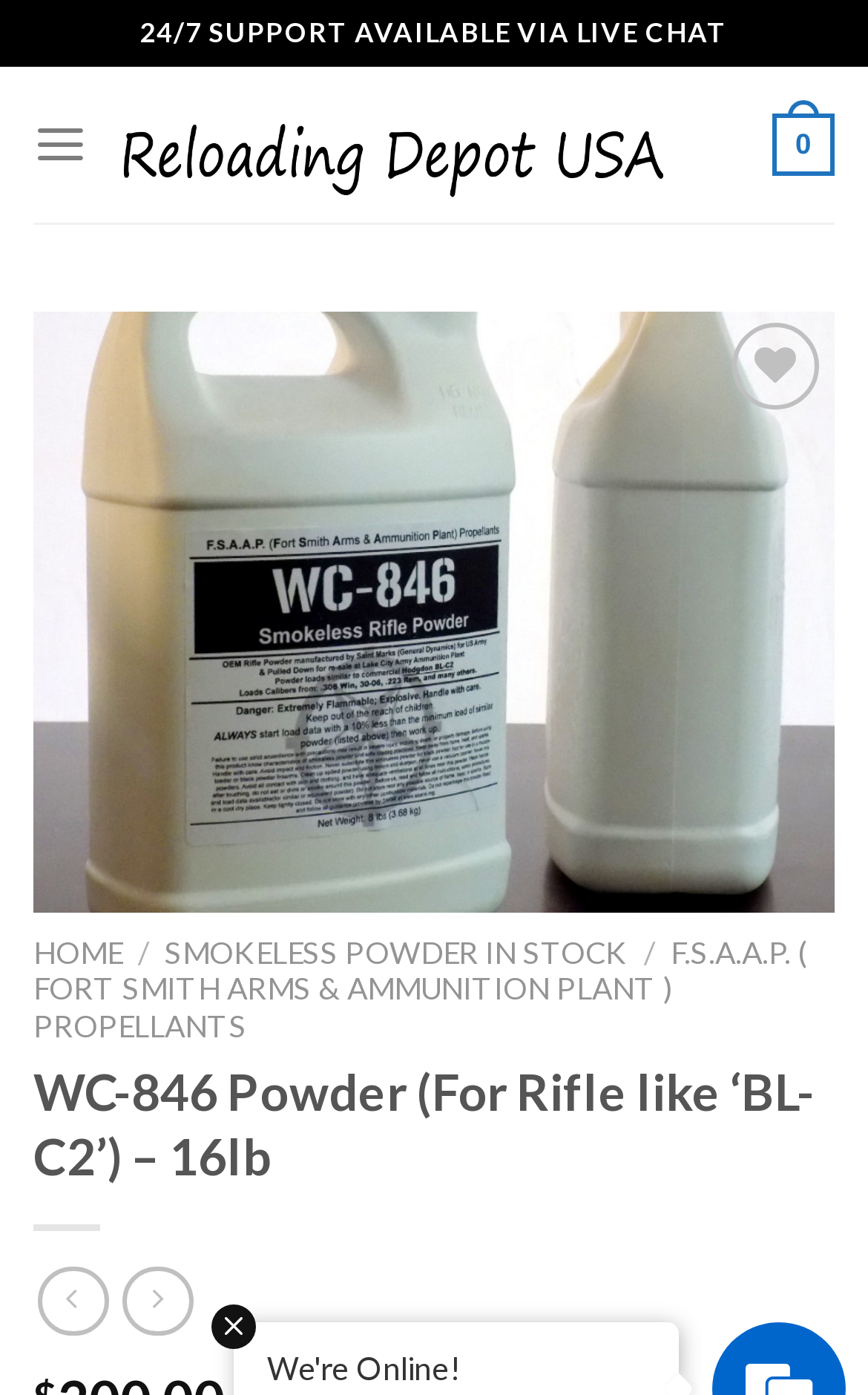Given the webpage screenshot and the description, determine the bounding box coordinates (top-left x, top-left y, bottom-right x, bottom-right y) that define the location of the UI element matching this description: SMOKELESS POWDER IN STOCK

[0.19, 0.67, 0.723, 0.696]